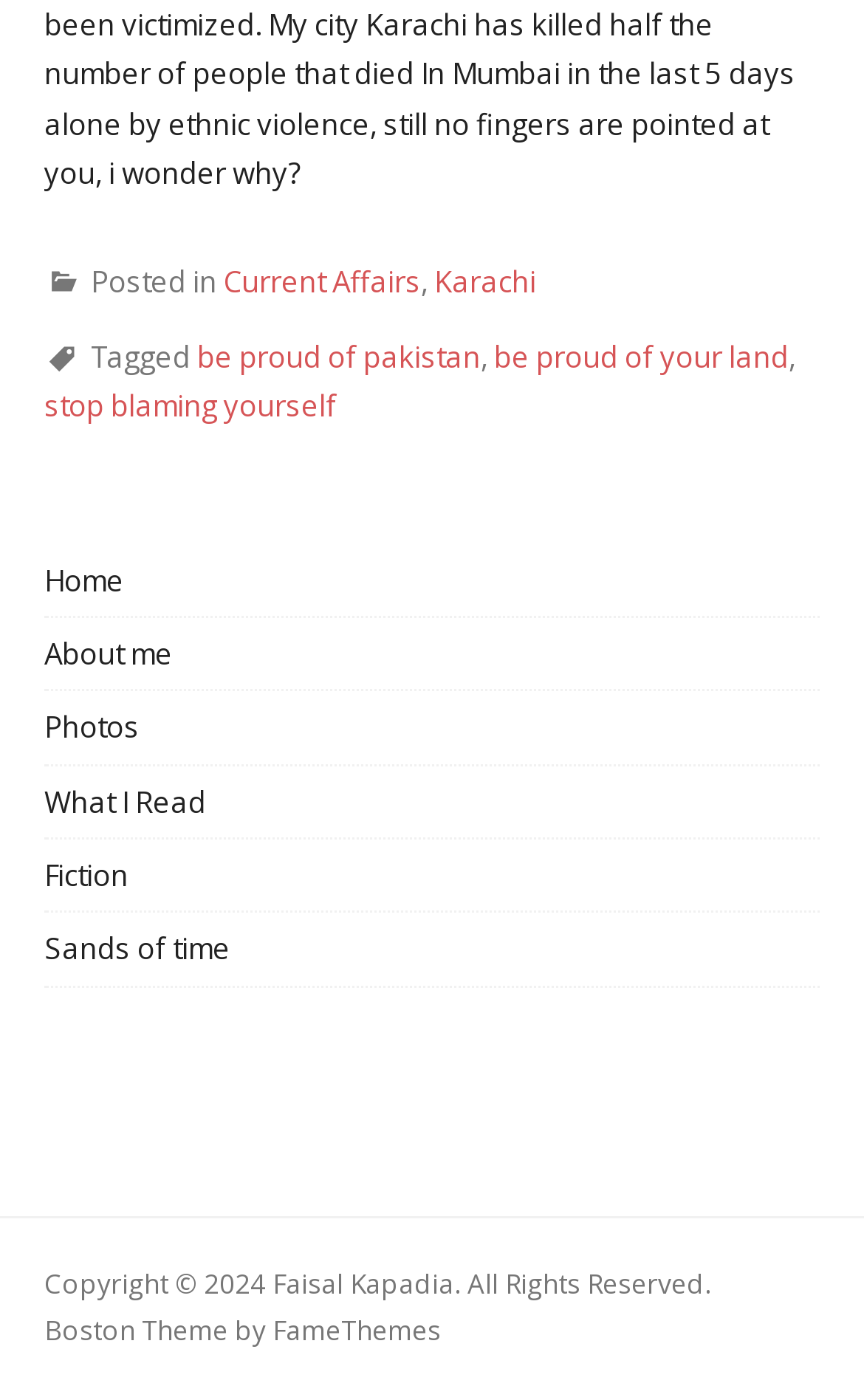Can you identify the bounding box coordinates of the clickable region needed to carry out this instruction: 'visit current affairs'? The coordinates should be four float numbers within the range of 0 to 1, stated as [left, top, right, bottom].

[0.259, 0.187, 0.487, 0.215]